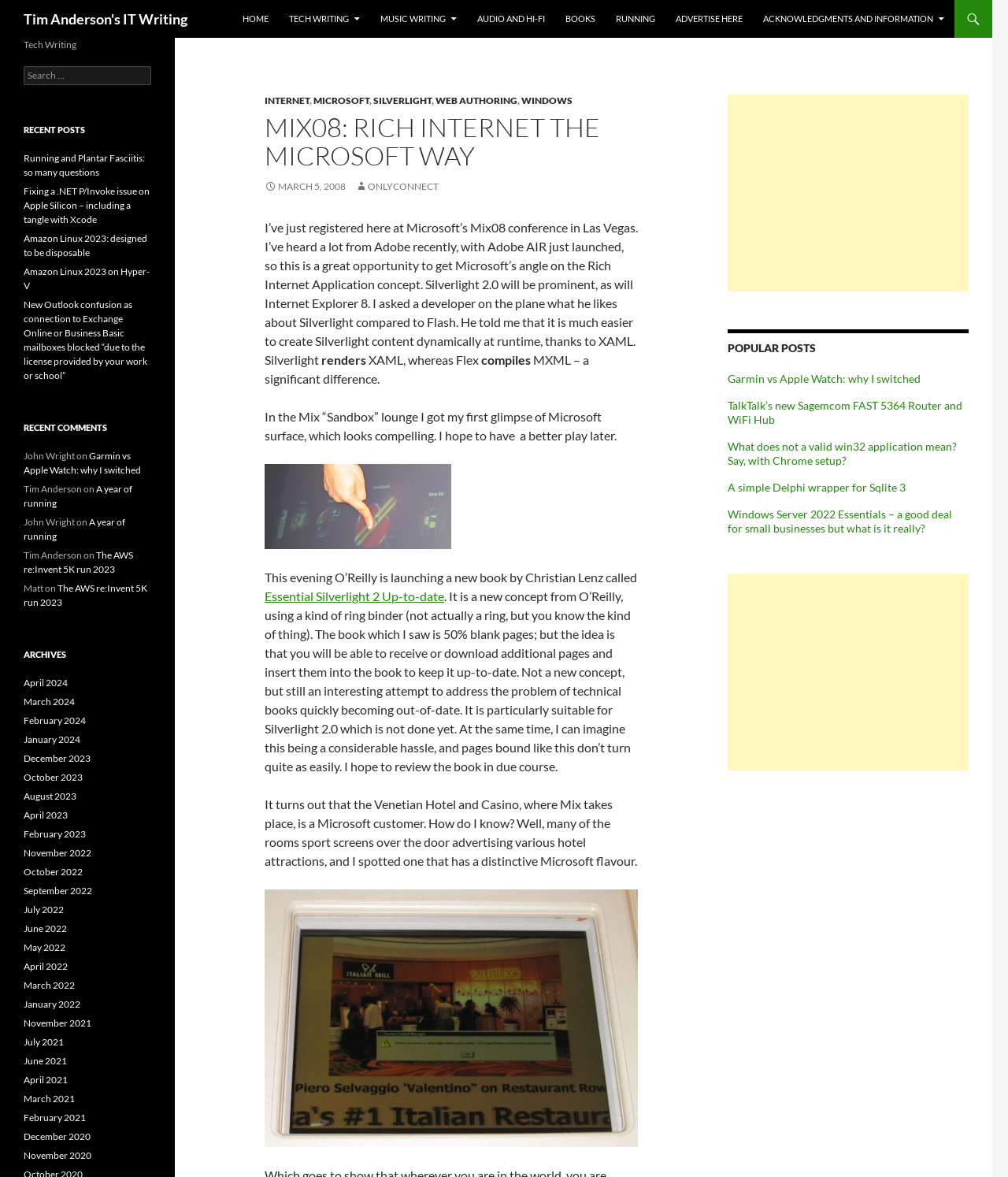Given the webpage screenshot, identify the bounding box of the UI element that matches this description: "Home".

[0.231, 0.0, 0.276, 0.032]